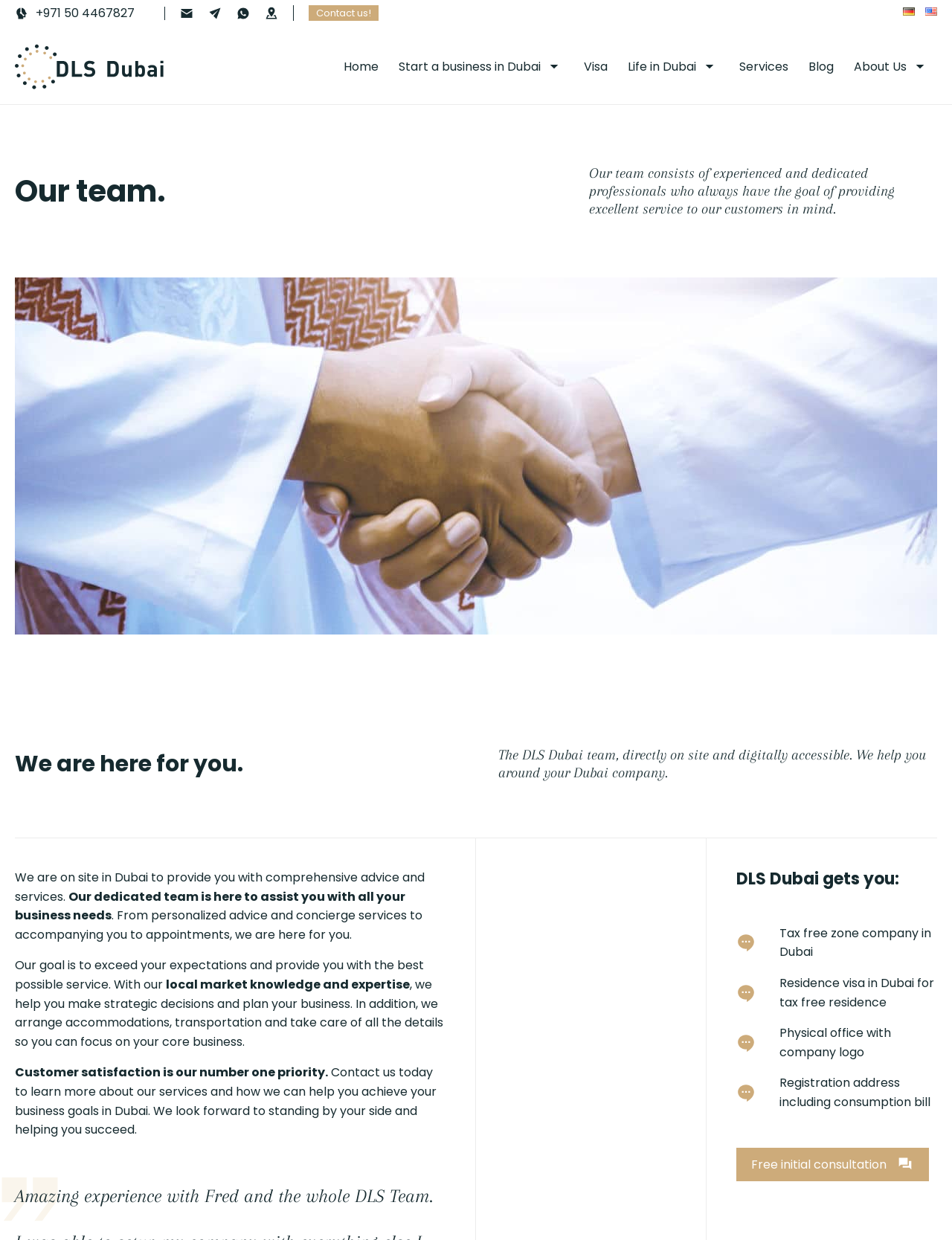What is the language of the link at the top right corner?
Give a detailed and exhaustive answer to the question.

The language of the link at the top right corner is English, as indicated by the image 'English' with a bounding box of [0.972, 0.006, 0.984, 0.013]